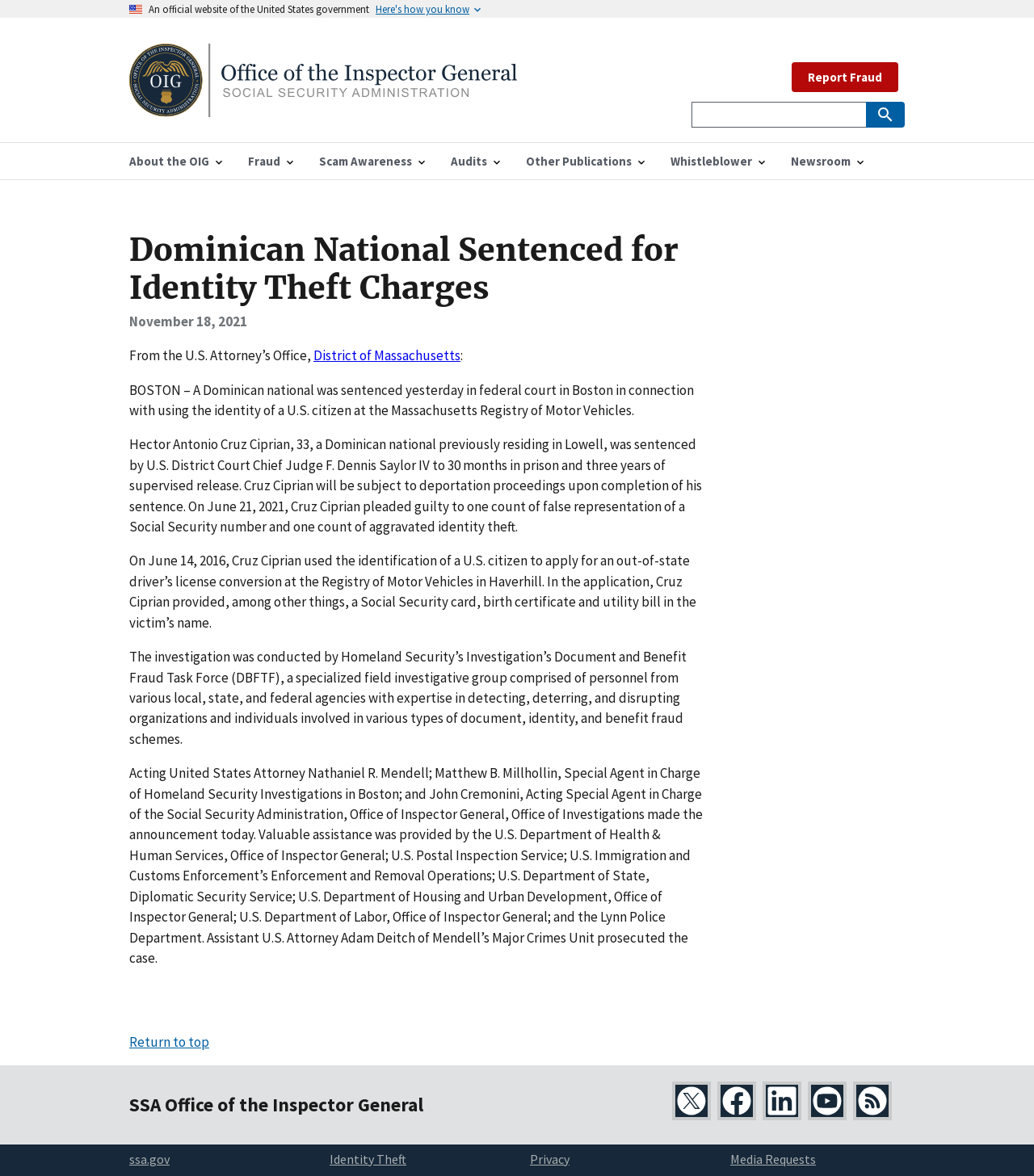How many months was Hector Antonio Cruz Ciprian sentenced to prison?
Provide an in-depth answer to the question, covering all aspects.

I found the sentence duration by reading the text content of the webpage and finding the sentence that mentions '30 months in prison' as part of Hector Antonio Cruz Ciprian's sentence.